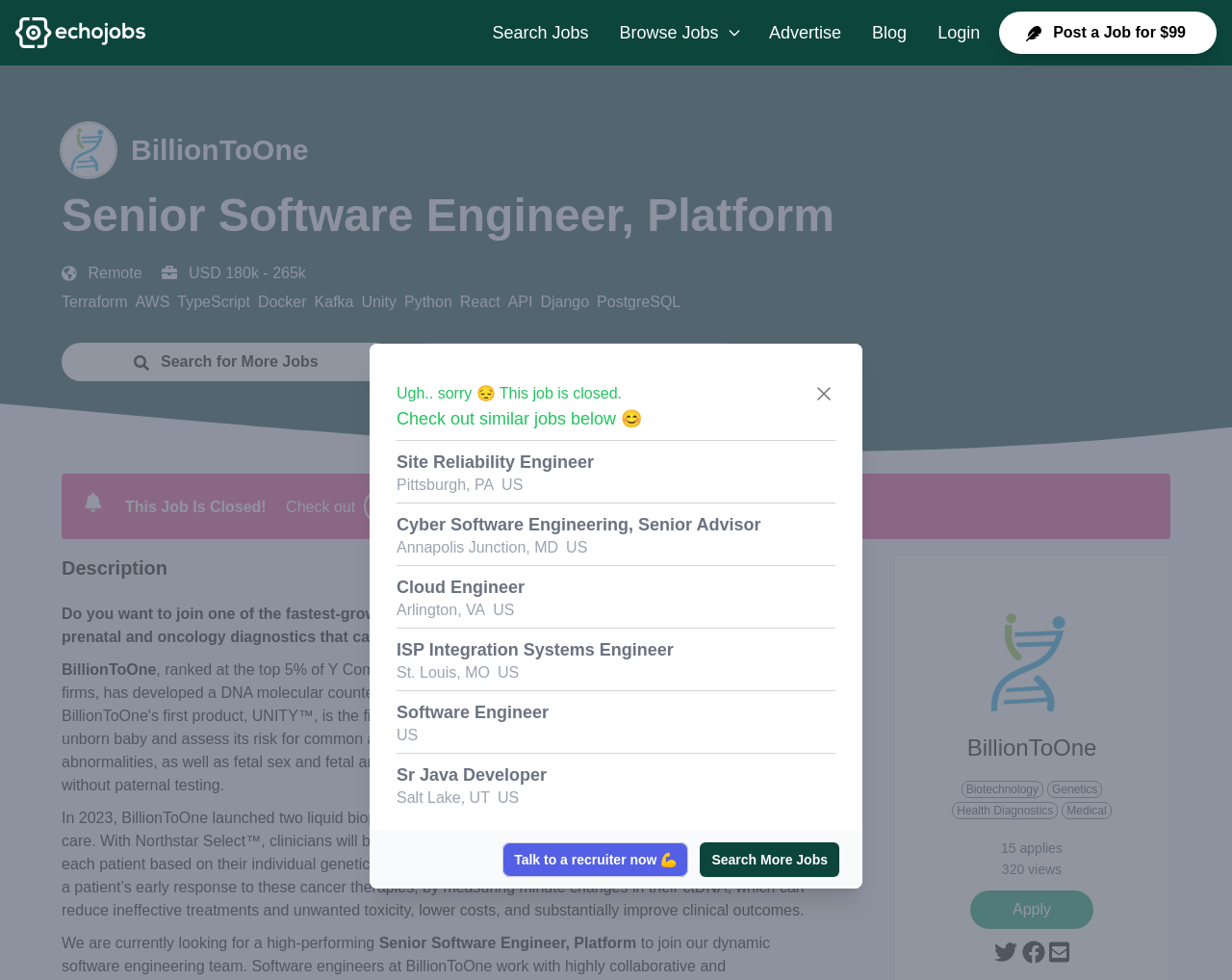Use a single word or phrase to respond to the question:
What is the company name of the job posting?

BillionToOne